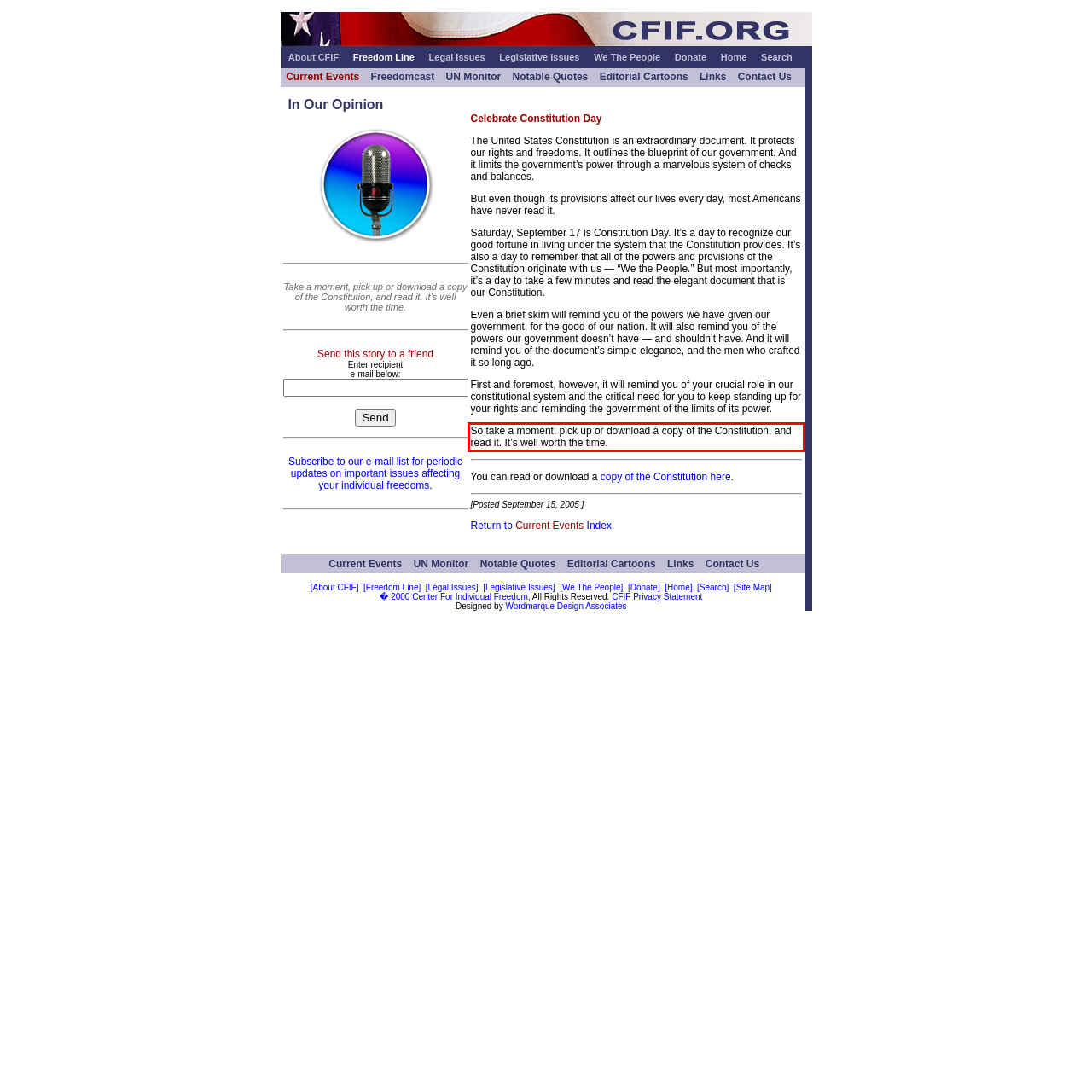Analyze the screenshot of the webpage and extract the text from the UI element that is inside the red bounding box.

So take a moment, pick up or download a copy of the Constitution, and read it. It’s well worth the time.